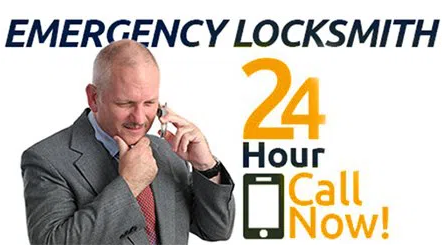Answer the question in one word or a short phrase:
What is the prominent text at the top of the backdrop?

EMERGENCY LOCKSMITH